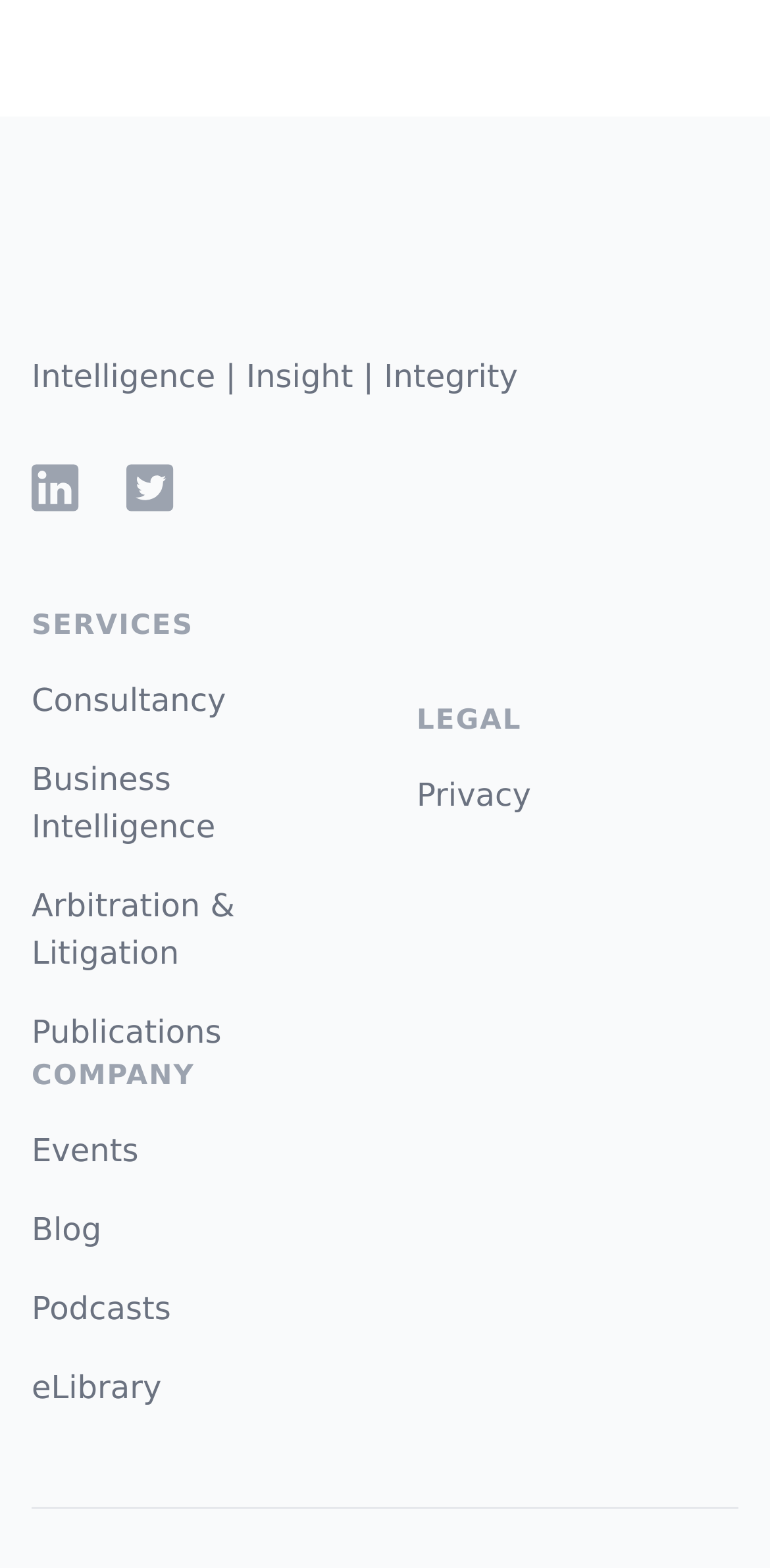Based on the image, provide a detailed and complete answer to the question: 
How many links are there under the 'LEGAL' heading?

There is only one link under the 'LEGAL' heading, which is 'Privacy', located at the bottom-right corner of the webpage.